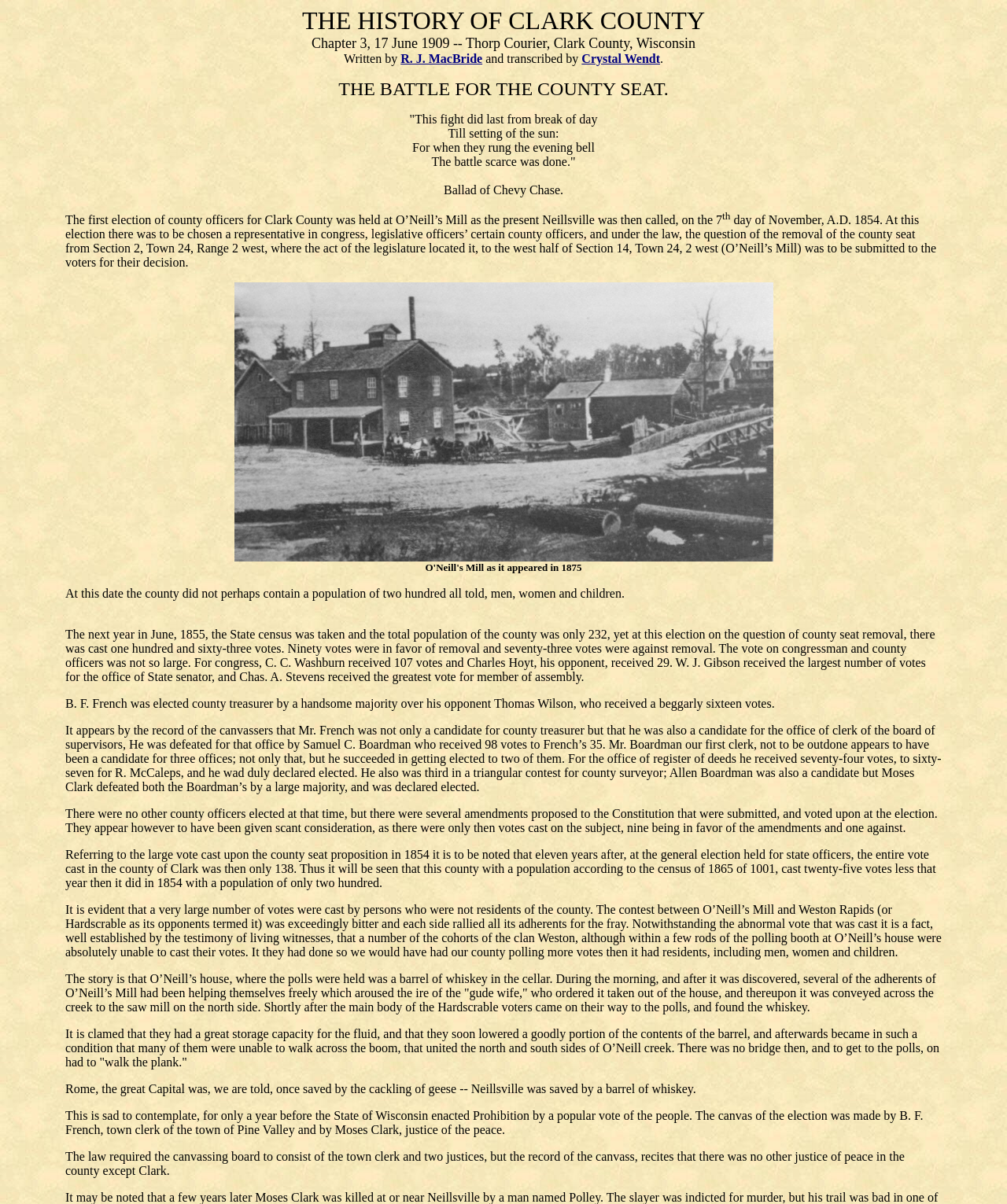Describe every aspect of the webpage comprehensively.

The webpage is about the history of Clark County, with a focus on the early days of the county's development. At the top of the page, there is a title "THE HISTORY OF CLARK COUNTY" followed by a chapter title "Chapter 3, 17 June 1909 -- Thorp Courier, Clark County, Wisconsin". Below this, there is a section of text that describes the authors of the chapter, R. J. MacBride and Crystal Wendt.

The main content of the page is a historical narrative that describes the early days of Clark County, including the first election of county officers in 1854 and the battle for the county seat. The text is divided into several paragraphs, each describing a specific event or period in the county's history.

There are several quotes from a ballad, "The Battle for the County Seat", which are scattered throughout the text. These quotes are formatted differently from the rest of the text, with a slightly larger font size and indentation.

The text also includes several historical facts and figures, such as the population of the county in 1854 and 1865, and the results of elections and votes on various issues.

There is one image on the page, located about halfway down, which is not described in the accessibility tree.

The overall layout of the page is simple and easy to follow, with a clear hierarchy of headings and paragraphs. The text is densely packed, with little whitespace between paragraphs, but the use of headings and indentation helps to break up the content and make it easier to read.